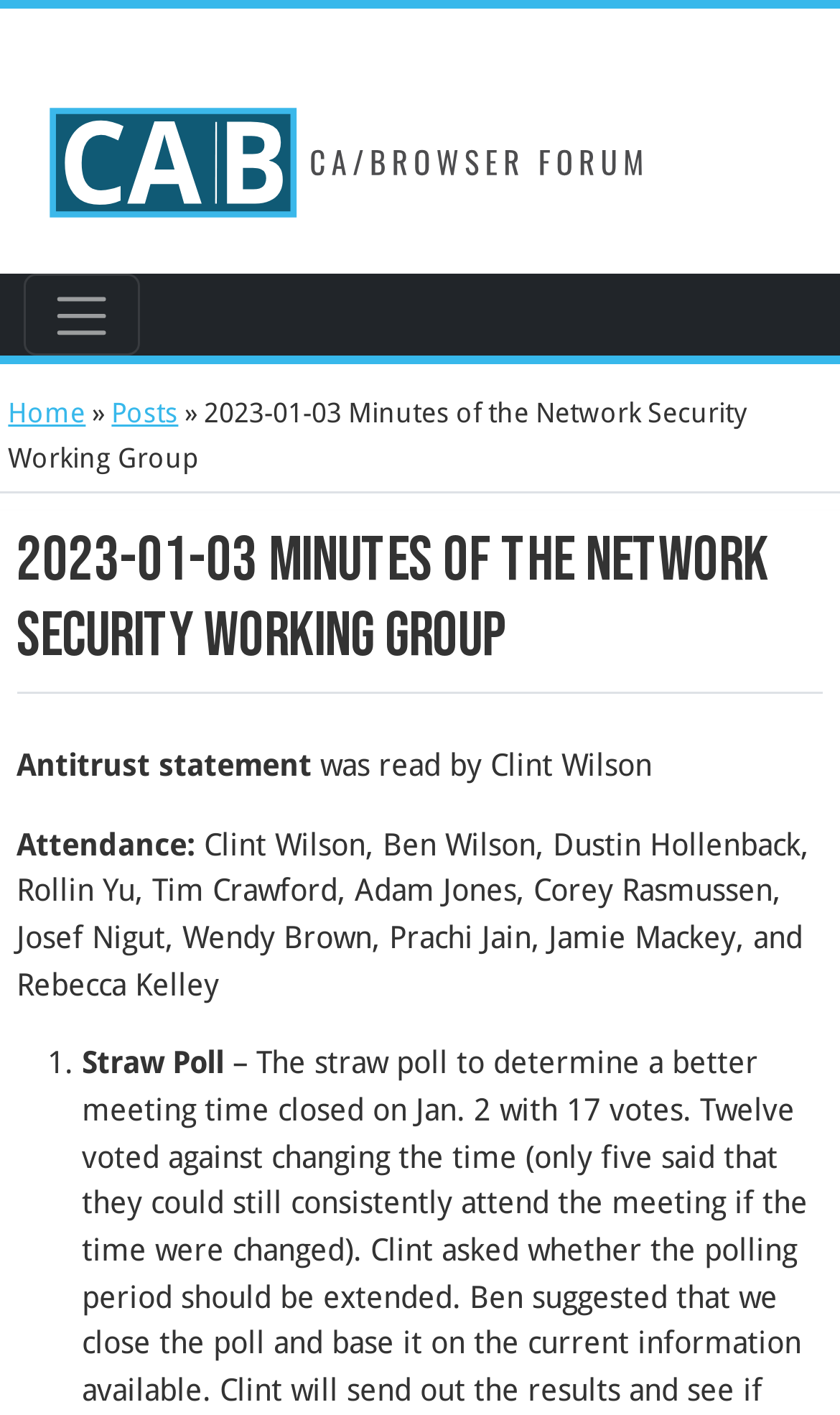Bounding box coordinates are specified in the format (top-left x, top-left y, bottom-right x, bottom-right y). All values are floating point numbers bounded between 0 and 1. Please provide the bounding box coordinate of the region this sentence describes: manual nokia lumia 520

None